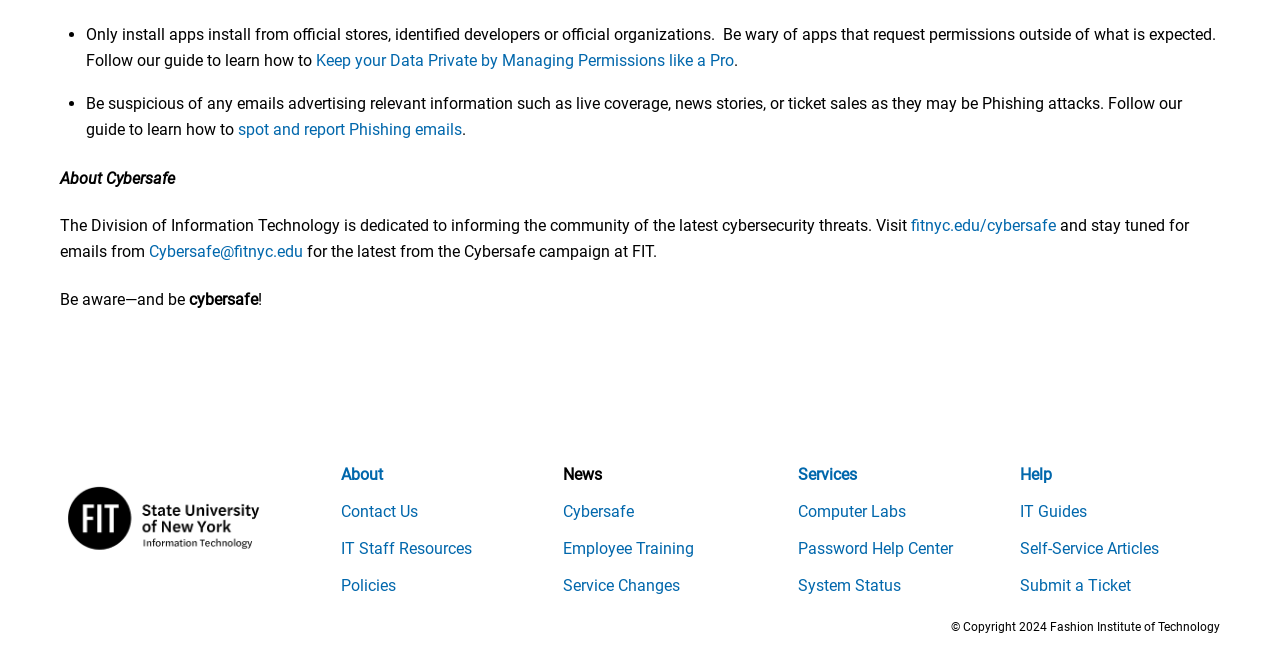Find and indicate the bounding box coordinates of the region you should select to follow the given instruction: "Learn how to spot and report Phishing emails".

[0.186, 0.183, 0.361, 0.212]